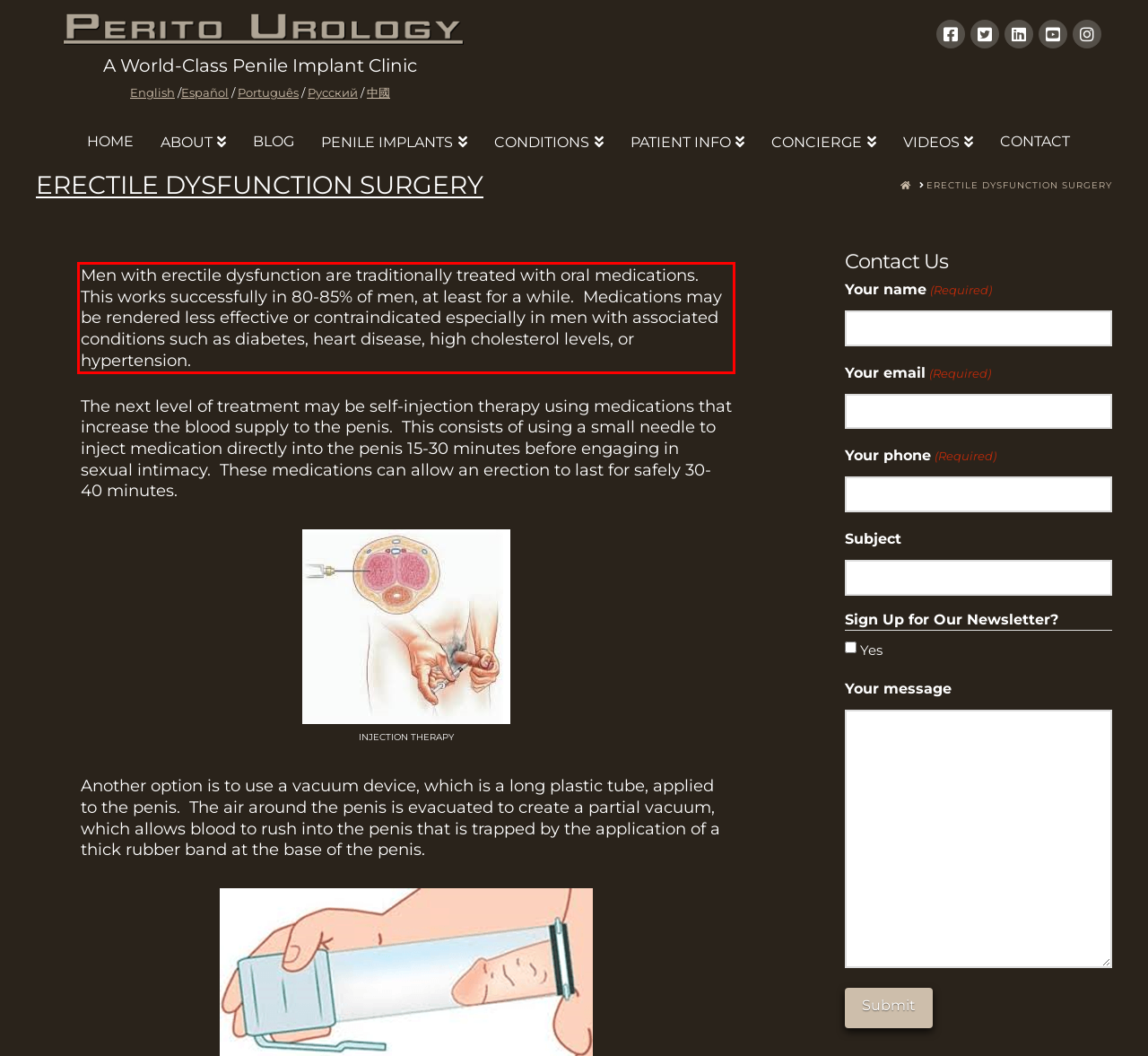Identify the text within the red bounding box on the webpage screenshot and generate the extracted text content.

Men with erectile dysfunction are traditionally treated with oral medications. This works successfully in 80-85% of men, at least for a while. Medications may be rendered less effective or contraindicated especially in men with associated conditions such as diabetes, heart disease, high cholesterol levels, or hypertension.